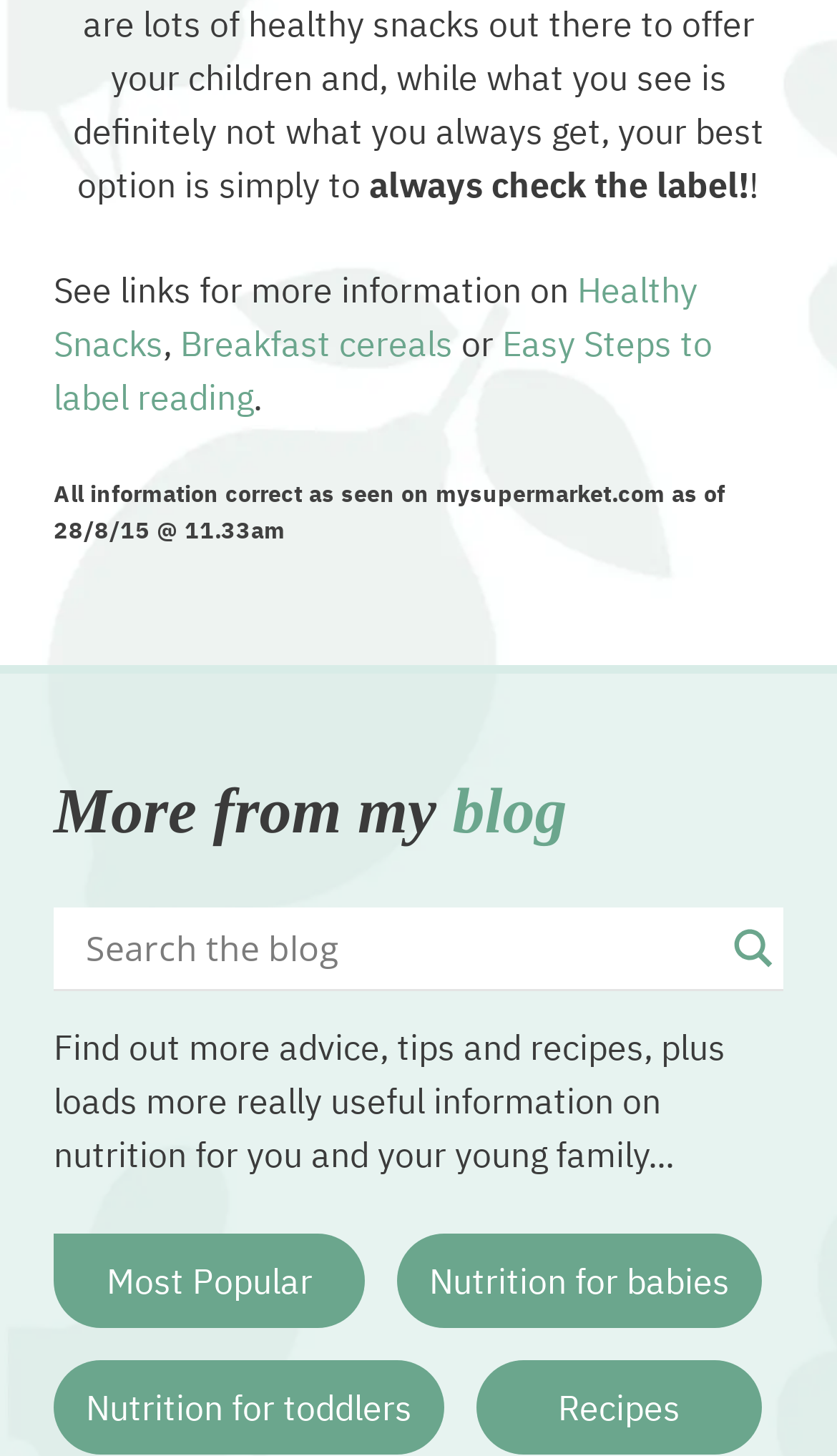Determine the bounding box coordinates for the clickable element to execute this instruction: "Visit Most Popular". Provide the coordinates as four float numbers between 0 and 1, i.e., [left, top, right, bottom].

[0.064, 0.848, 0.436, 0.913]